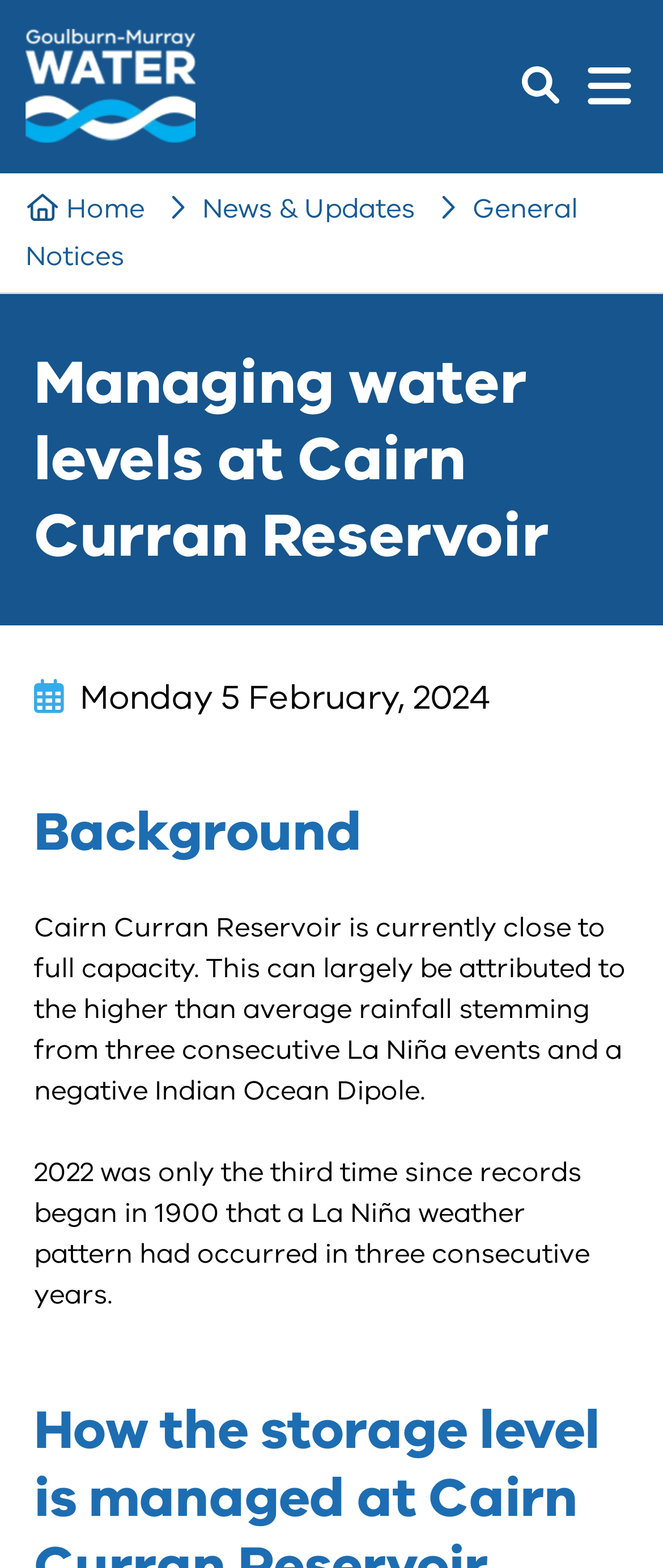Locate the bounding box of the UI element defined by this description: "News & Updates". The coordinates should be given as four float numbers between 0 and 1, formatted as [left, top, right, bottom].

[0.305, 0.121, 0.626, 0.145]